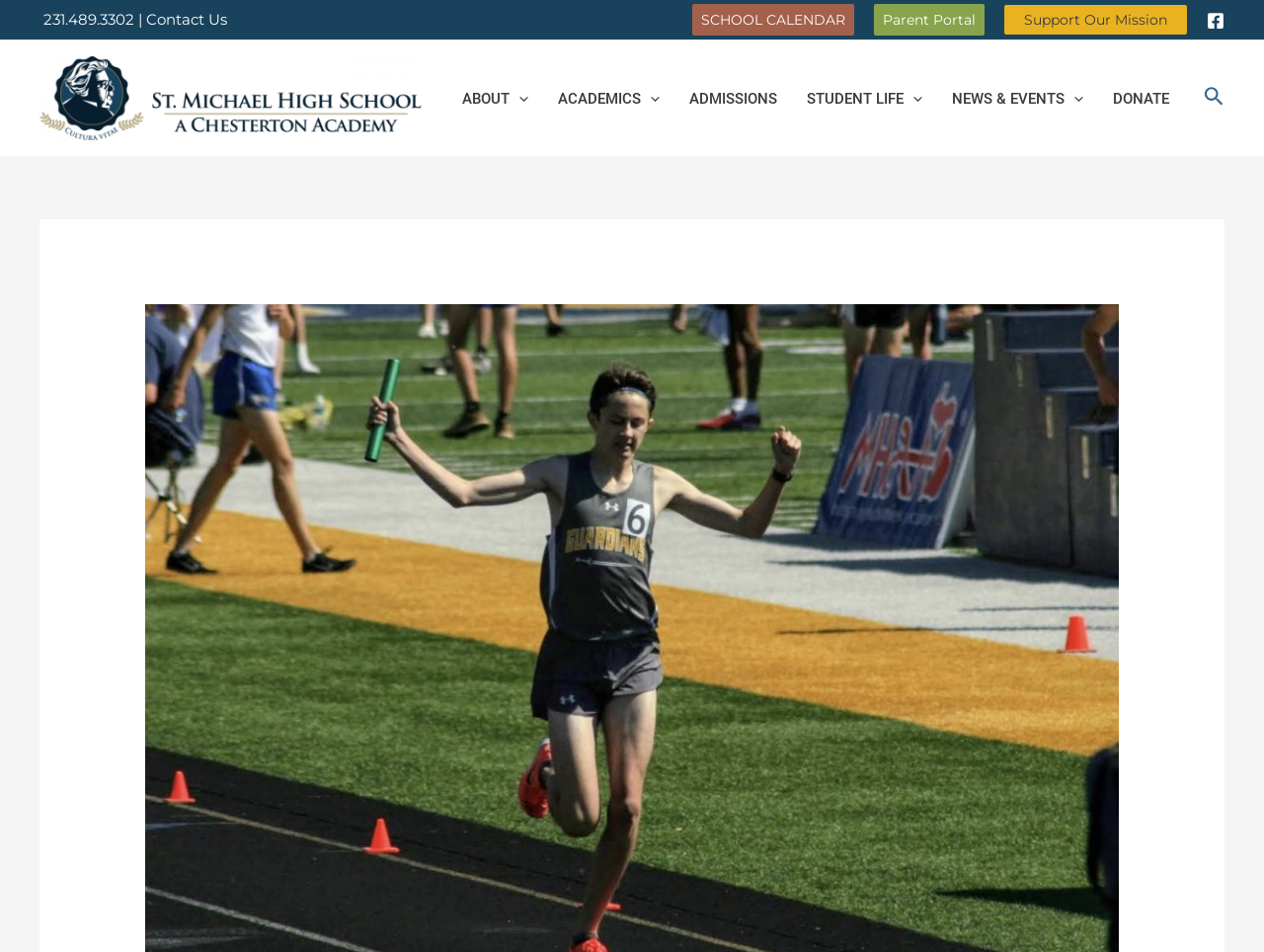Answer in one word or a short phrase: 
How many menu items are there in the main navigation?

6